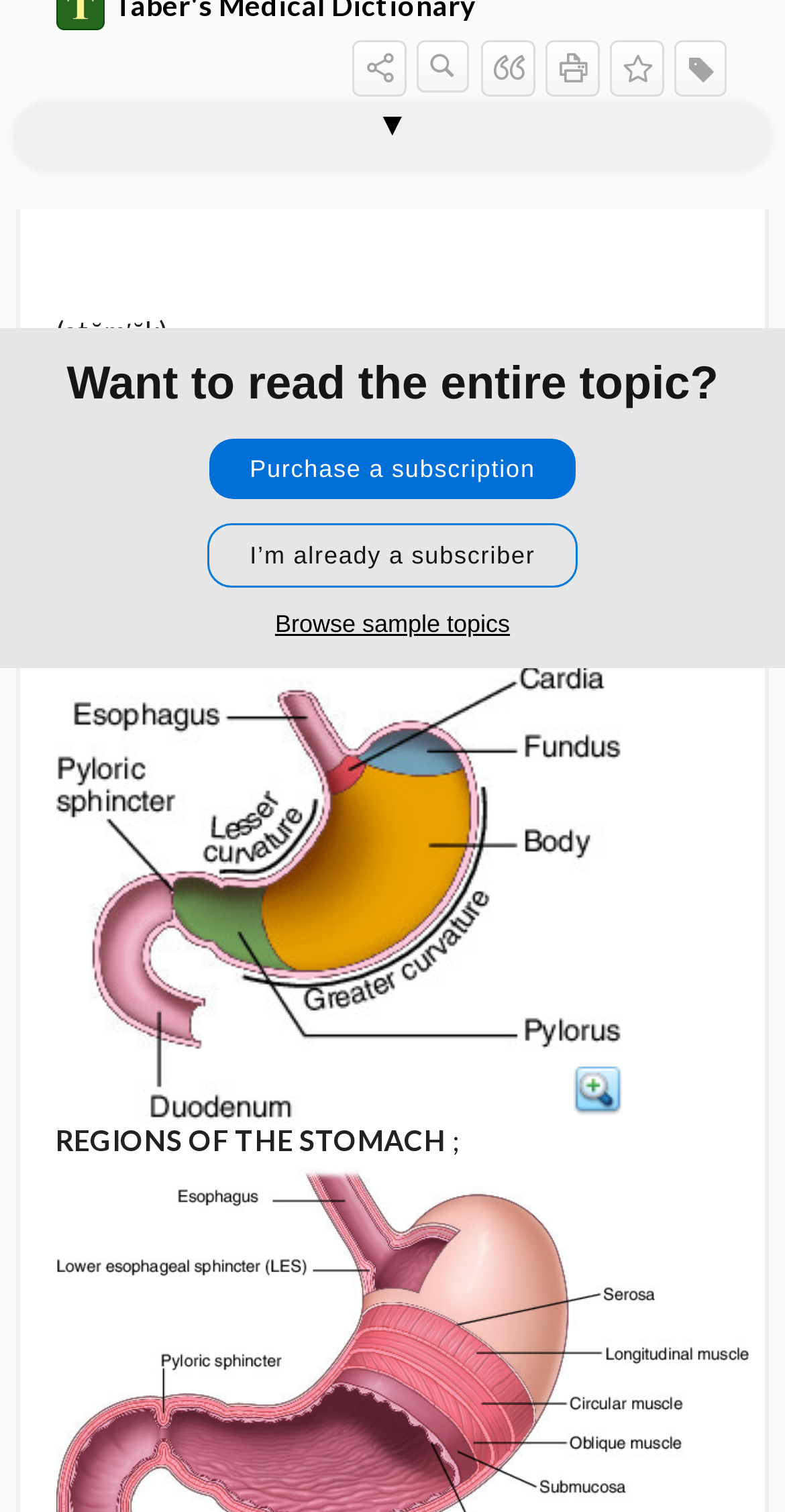Given the following UI element description: "aria-label="Sharing Options" title="Share"", find the bounding box coordinates in the webpage screenshot.

[0.449, 0.027, 0.518, 0.062]